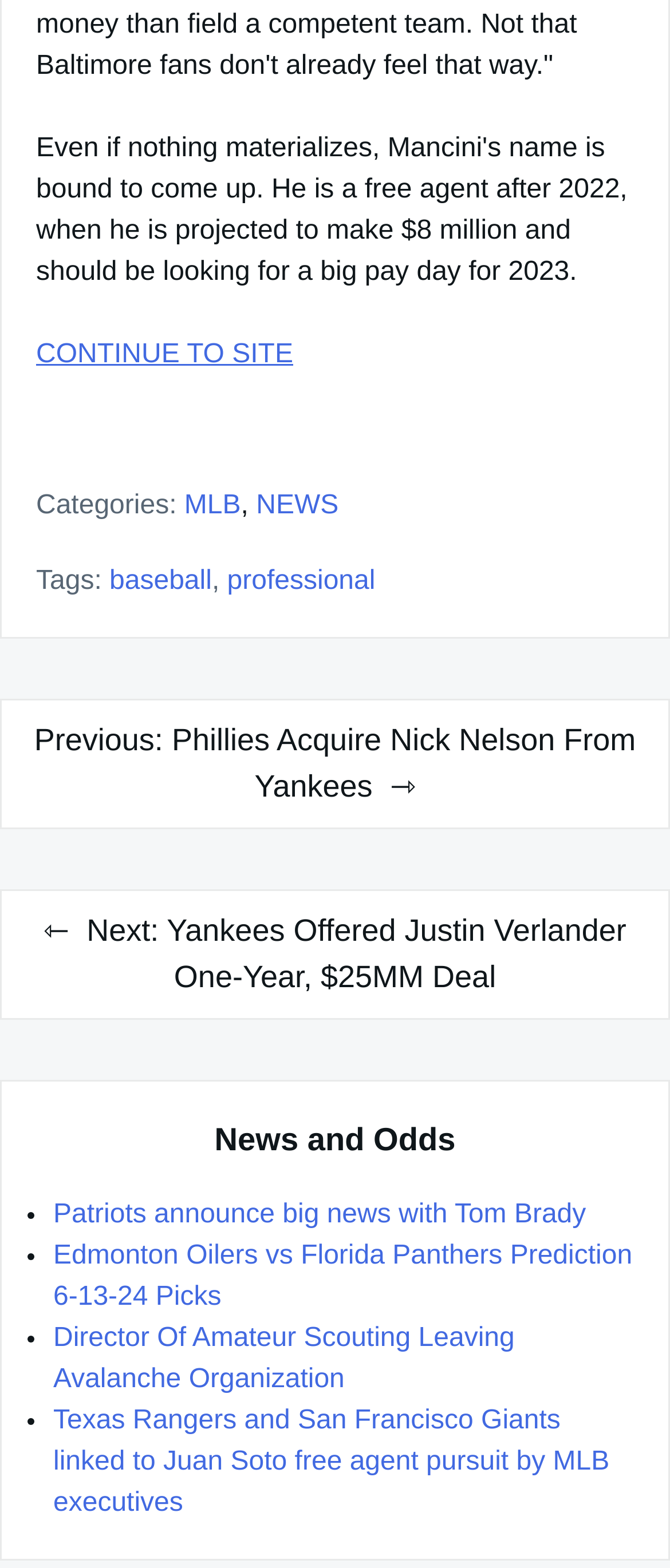Determine the bounding box coordinates of the region that needs to be clicked to achieve the task: "Click on CONTINUE TO SITE".

[0.054, 0.213, 0.946, 0.239]